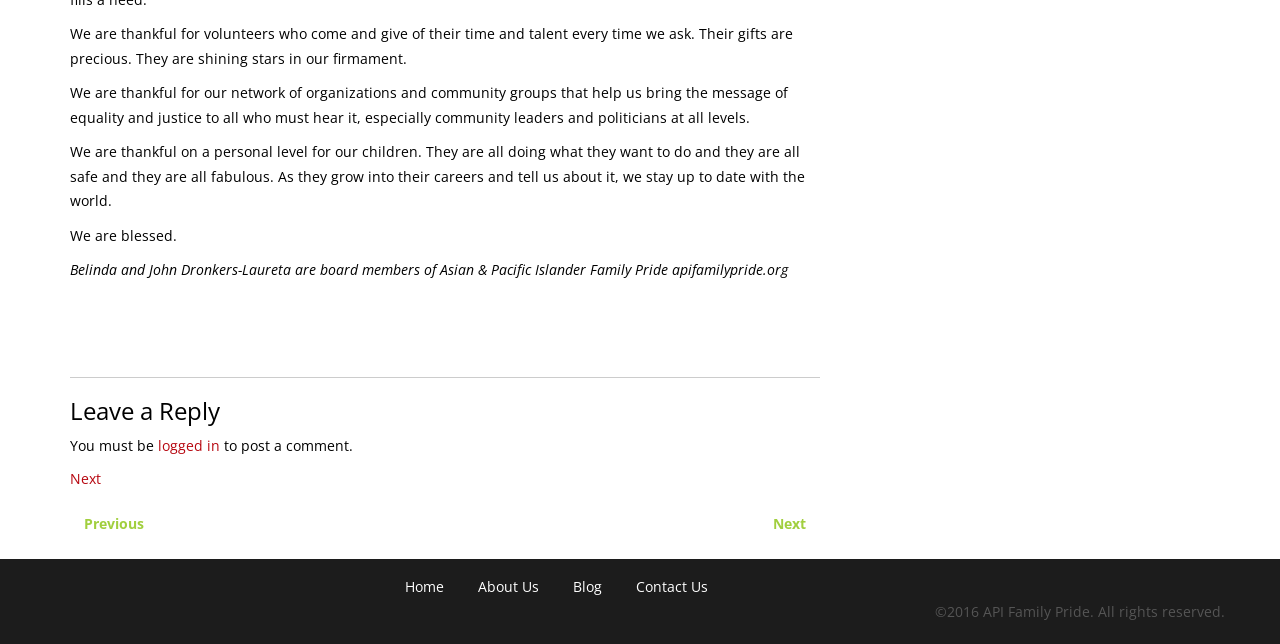Find and specify the bounding box coordinates that correspond to the clickable region for the instruction: "Read about why you should hire a property management agency".

None